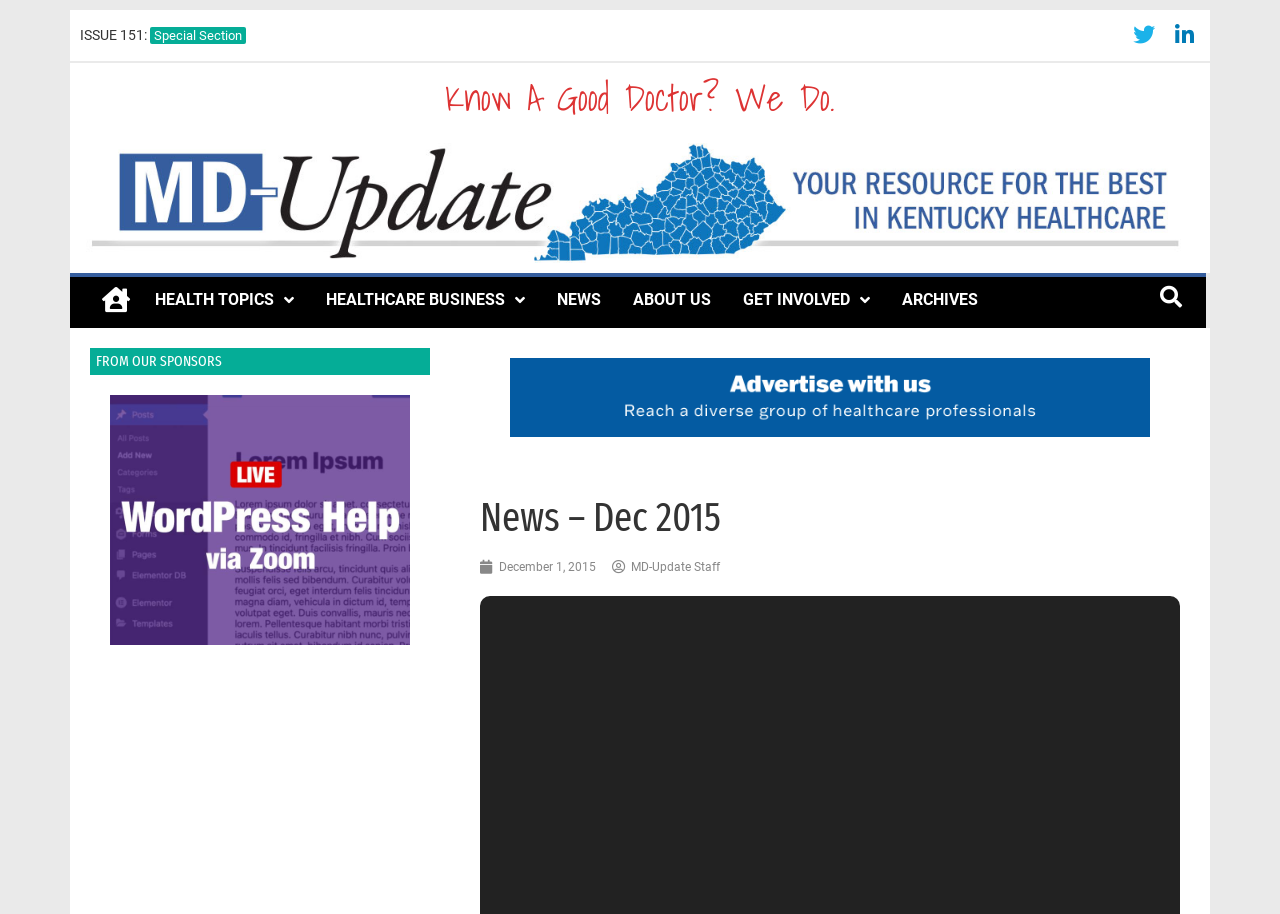Please predict the bounding box coordinates (top-left x, top-left y, bottom-right x, bottom-right y) for the UI element in the screenshot that fits the description: Archives

[0.692, 0.303, 0.777, 0.354]